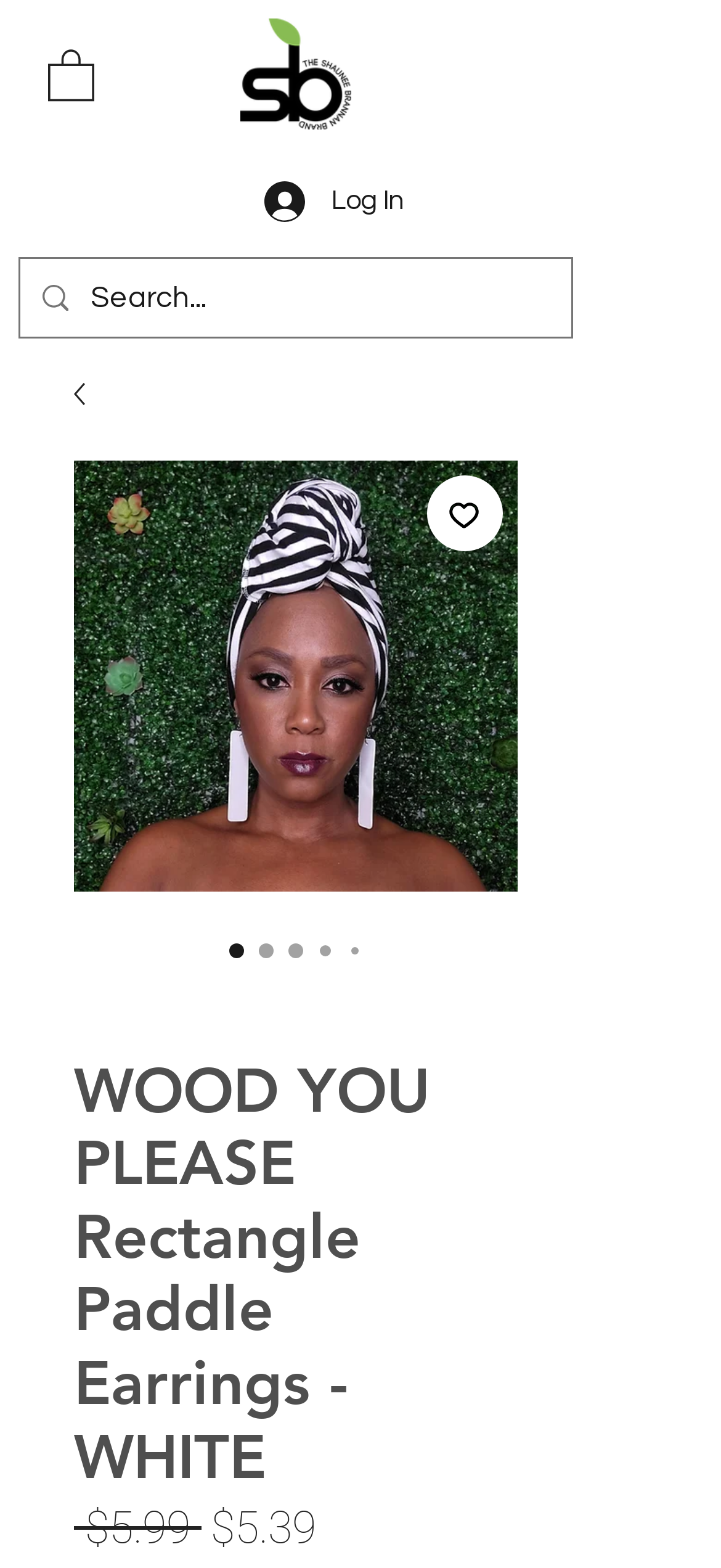Write a detailed summary of the webpage.

This webpage appears to be a product page for "Wood You Please" Wooden Paddle Earrings. At the top left, there is a navigation menu button labeled "Open navigation menu". Next to it, there is a logo of "The SB Brand" with a link. On the top right, there is a "Log In" button accompanied by an image.

Below the top section, there is a search bar with a magnifying glass icon and a search box where users can input text. The search bar is located near the top of the page, spanning about two-thirds of the page width.

The main content of the page is focused on the product, with a large image of the earrings taking up most of the page width. There are five radio buttons below the image, each labeled "WOOD YOU PLEASE Rectangle Paddle Earrings - WHITE", with one of them being selected by default.

To the right of the radio buttons, there is an "Add to Wishlist" button with an image. Below the radio buttons, there is a heading that reads "WOOD YOU PLEASE Rectangle Paddle Earrings - WHITE". Under the heading, there are two prices listed: "$5.99" and "$5.39".